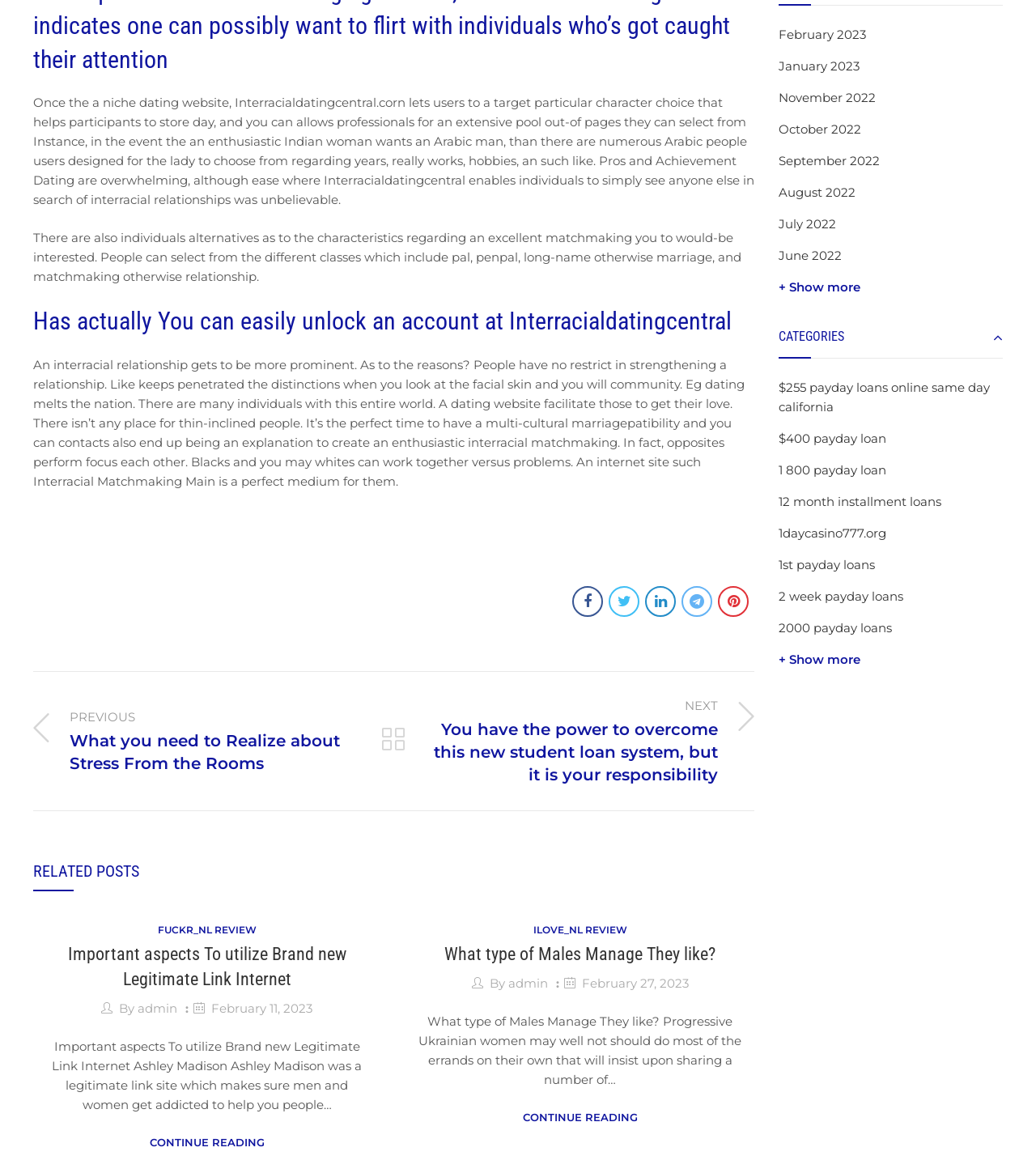How many months are listed in the archive?
Look at the image and provide a detailed response to the question.

I can see links to 12 months, from February 2023 to January 2022, which suggests that the website has an archive of articles or posts organized by month.